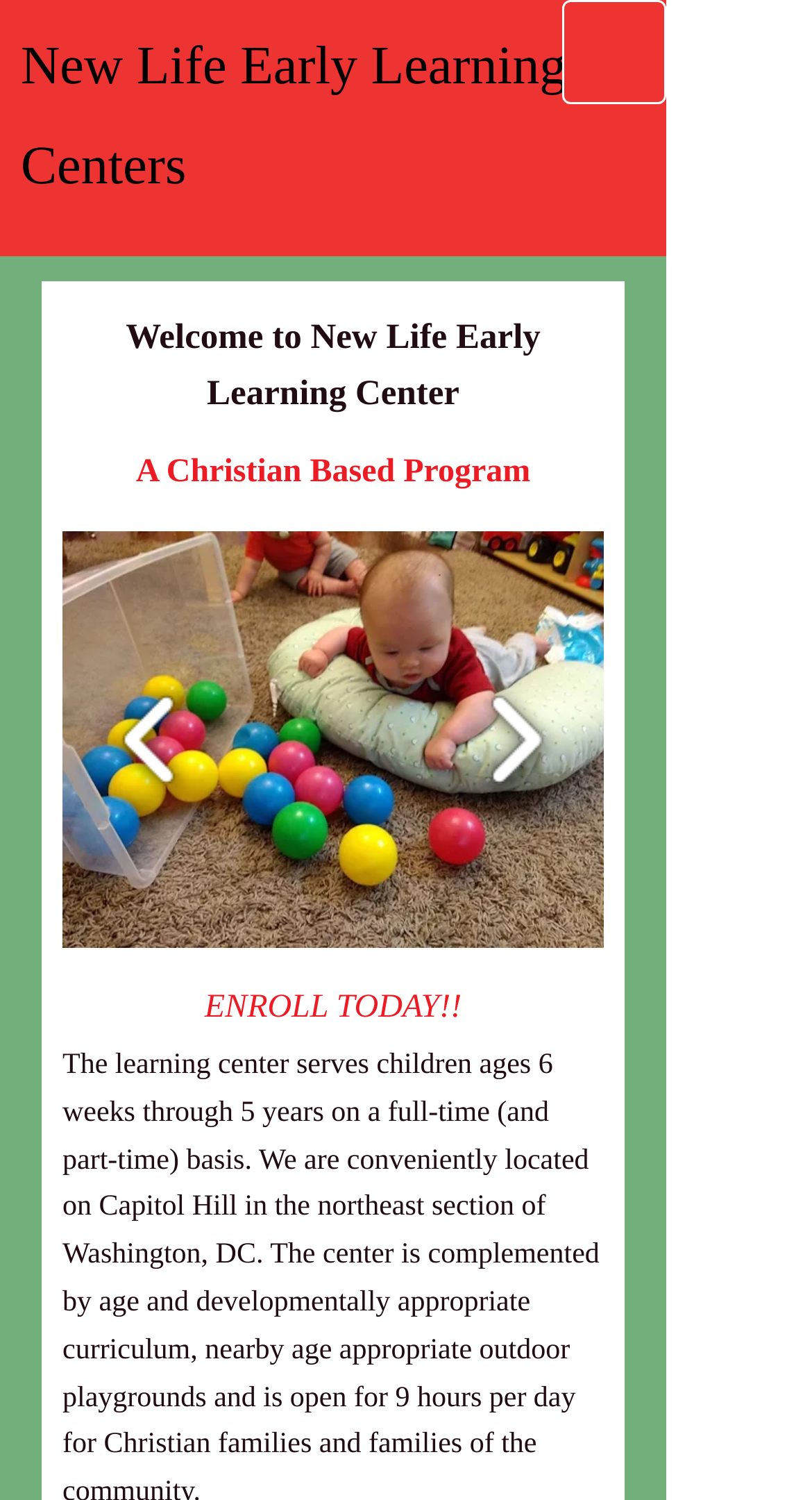Refer to the image and provide an in-depth answer to the question:
What is the theme of the early learning program?

The theme of the early learning program can be inferred from the heading element that reads 'A Christian Based Program', which suggests that the program is based on Christian values and principles.